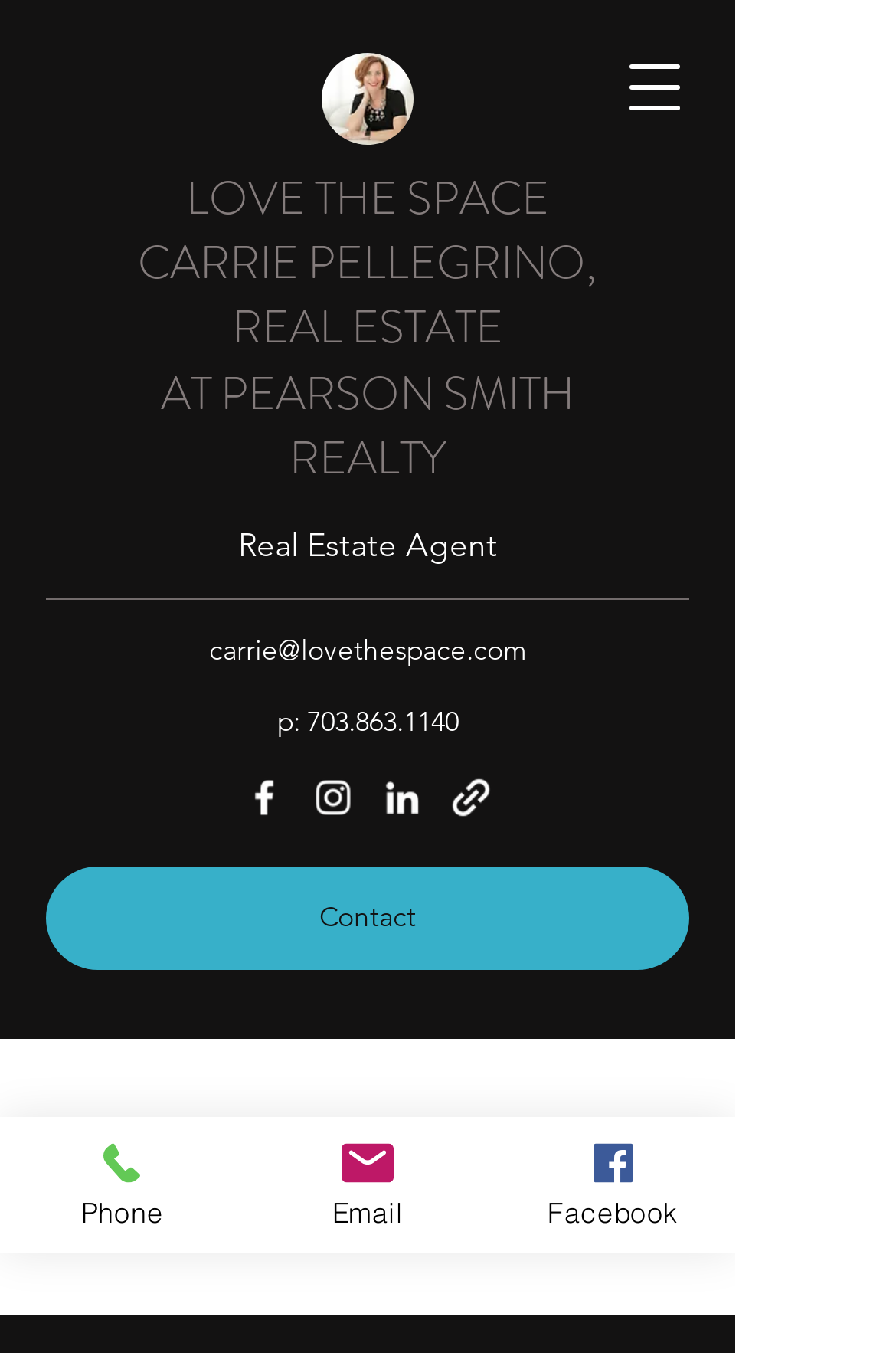Identify the bounding box coordinates of the HTML element based on this description: "aria-label="linkedin"".

[0.423, 0.573, 0.474, 0.607]